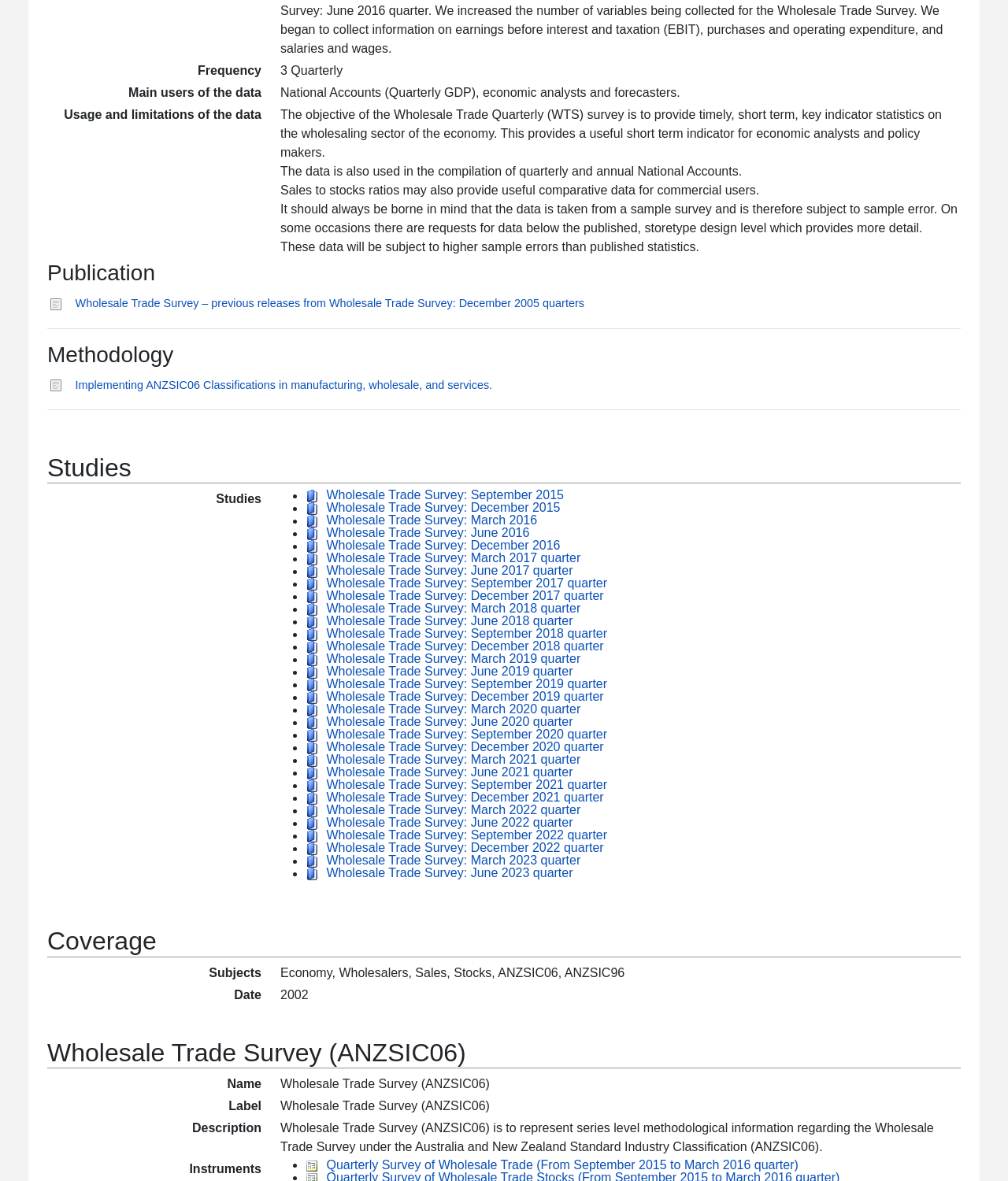What is the limitation of the data from the Wholesale Trade Survey? Look at the image and give a one-word or short phrase answer.

Subject to sample error